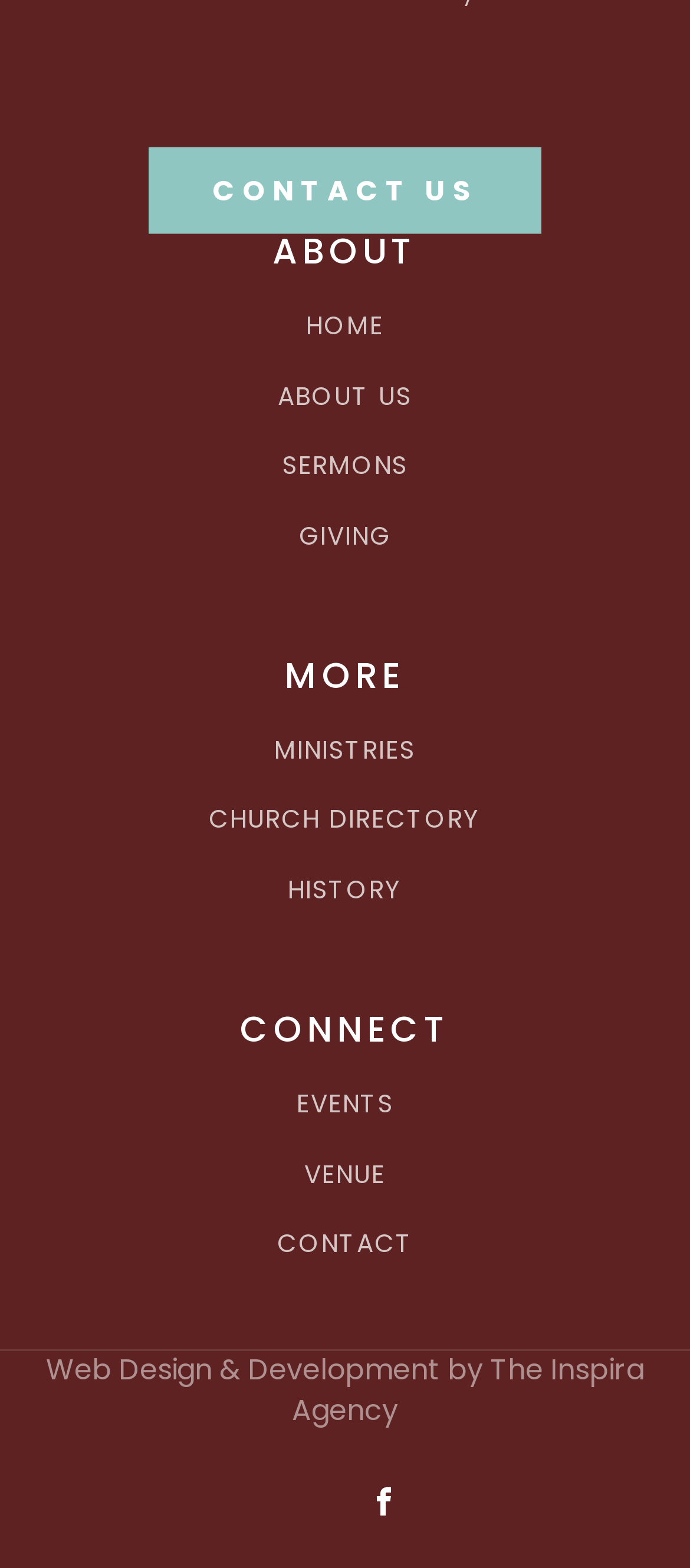Predict the bounding box coordinates of the area that should be clicked to accomplish the following instruction: "visit the home page". The bounding box coordinates should consist of four float numbers between 0 and 1, i.e., [left, top, right, bottom].

[0.444, 0.2, 0.556, 0.218]